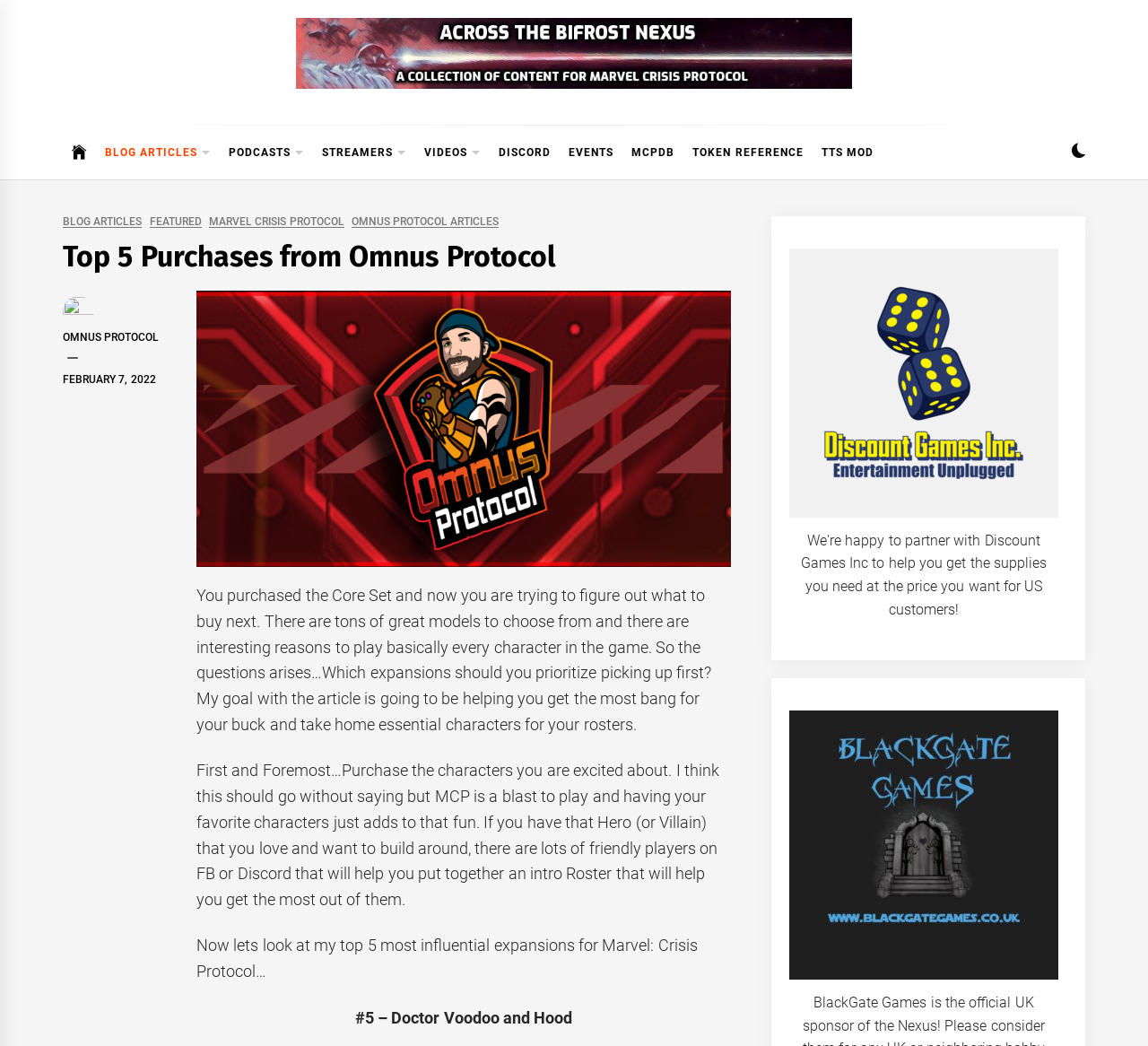Identify the bounding box coordinates for the UI element that matches this description: "title="51 Easter Crafts for Kids"".

None